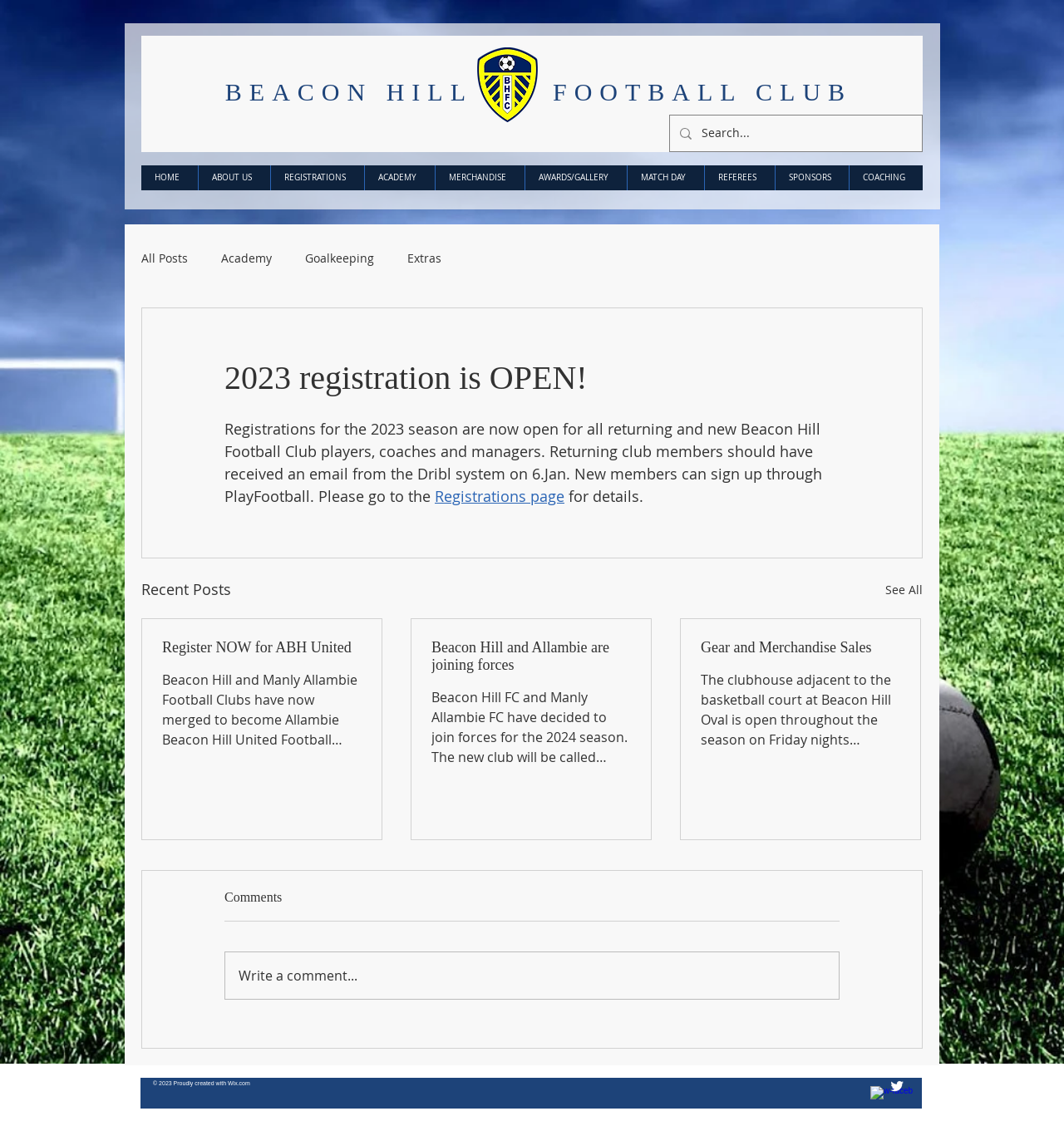Elaborate on the webpage's design and content in a detailed caption.

The webpage is about the Beacon Hill Football Club, with a prominent heading "BEACON HILL FOOTBALL CLUB" at the top. Below the heading, there is an image of the club's logo. 

On the top-left corner, there is a navigation menu with links to different sections of the website, including "HOME", "ABOUT US", "REGISTRATIONS", "ACADEMY", "MERCHANDISE", "AWARDS/GALLERY", "MATCH DAY", "REFEREES", "SPONSORS", and "COACHING". 

To the right of the navigation menu, there is a search bar with a magnifying glass icon. 

The main content of the webpage is divided into several sections. The first section has a heading "2023 registration is OPEN!" and a paragraph of text explaining the registration process for the 2023 season. There is a link to the "Registrations page" for more details.

Below this section, there is a heading "Recent Posts" with a link to "See All" posts. The recent posts section features three articles with links to read more. The articles are about the merger of Beacon Hill and Manly Allambie Football Clubs, the registration process for the new club, and the sale of gear and merchandise.

Further down the page, there is a section for comments with a button to "Write a comment...". 

At the very bottom of the page, there is a copyright notice and a link to the website builder Wix.com. There is also a social media bar with links to the club's Facebook and Twitter pages, each with its respective icon.